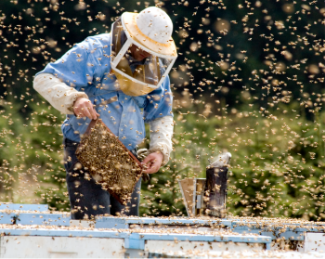Describe all the aspects of the image extensively.

In this captivating image, a beekeeper is seen meticulously tending to a hive, surrounded by a flurry of buzzing bees. Dressed in protective gear, including a veil and gloves, they are focused on handling a frame filled with honeycomb, showcasing the intricate details of their work. The scene highlights the dynamic environment of beekeeping, where the air is alive with activity. This snapshot captures the essence of the beekeeping experience, emphasizing the hands-on nature of the practice and the vital role these pollinators play in our ecosystem. The image is part of promotional material for a free webinar titled "Introduction to Beekeeping," organized by the Tualatin Soil and Water Conservation District, aimed at educating potential beekeepers about the fascinating world of these industrious insects.